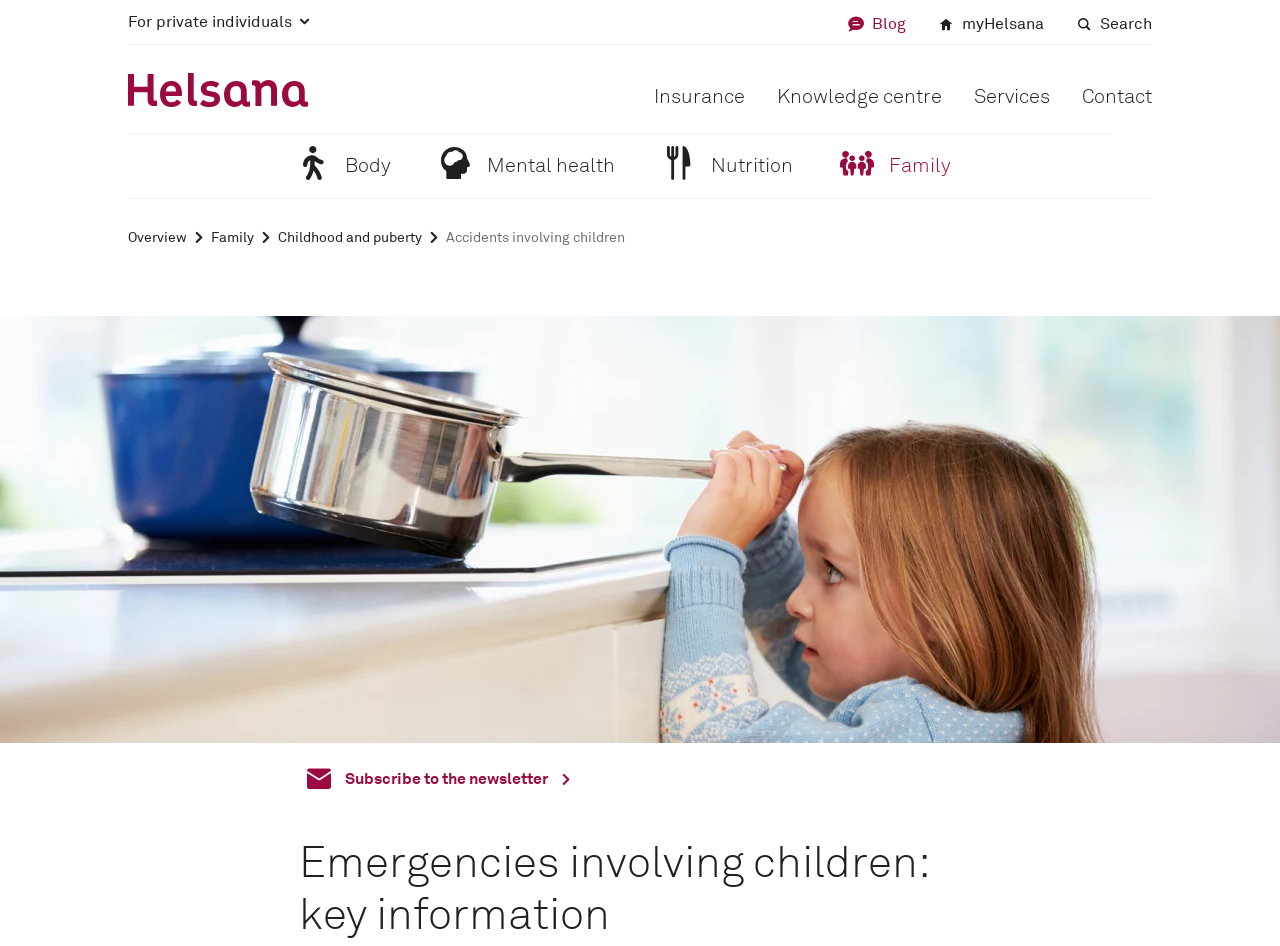Determine the bounding box coordinates for the clickable element to execute this instruction: "Read about family health". Provide the coordinates as four float numbers between 0 and 1, i.e., [left, top, right, bottom].

[0.666, 0.146, 0.759, 0.205]